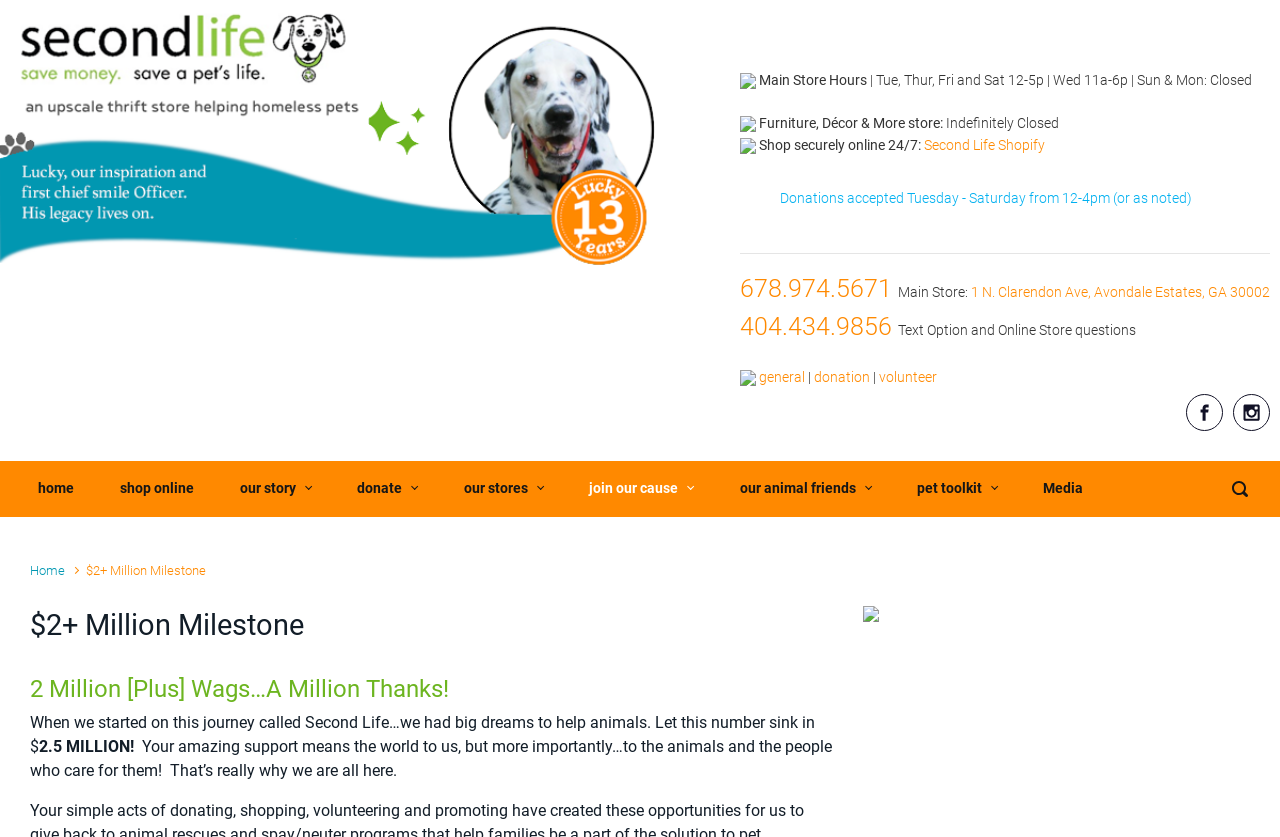What is the phone number for the main store?
Answer the question with a thorough and detailed explanation.

I found the phone number for the main store by looking at the link element with the text '678.974.5671' which is adjacent to the StaticText element with the text 'Main Store:'.